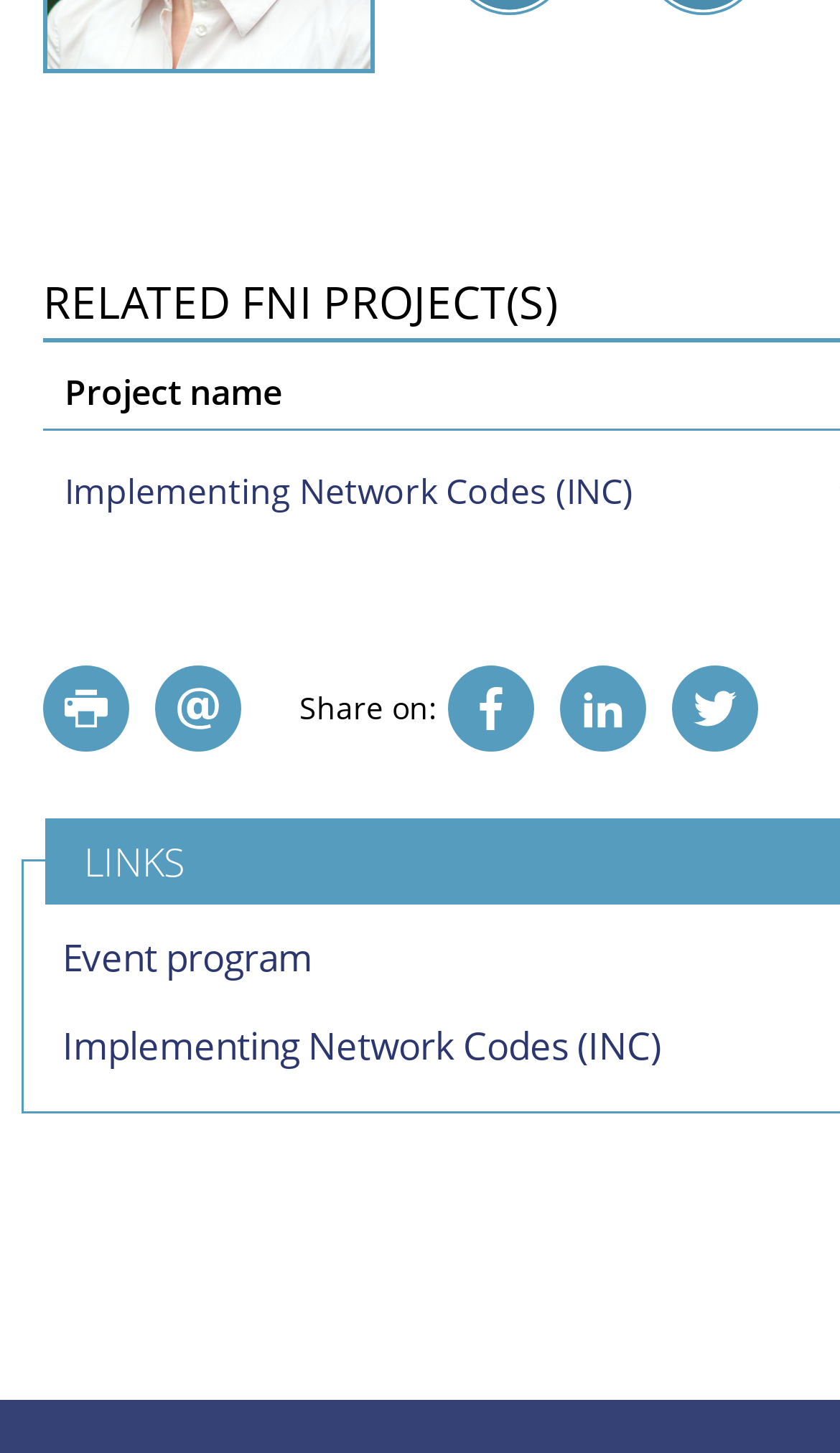Find the coordinates for the bounding box of the element with this description: "Print".

[0.051, 0.458, 0.154, 0.518]